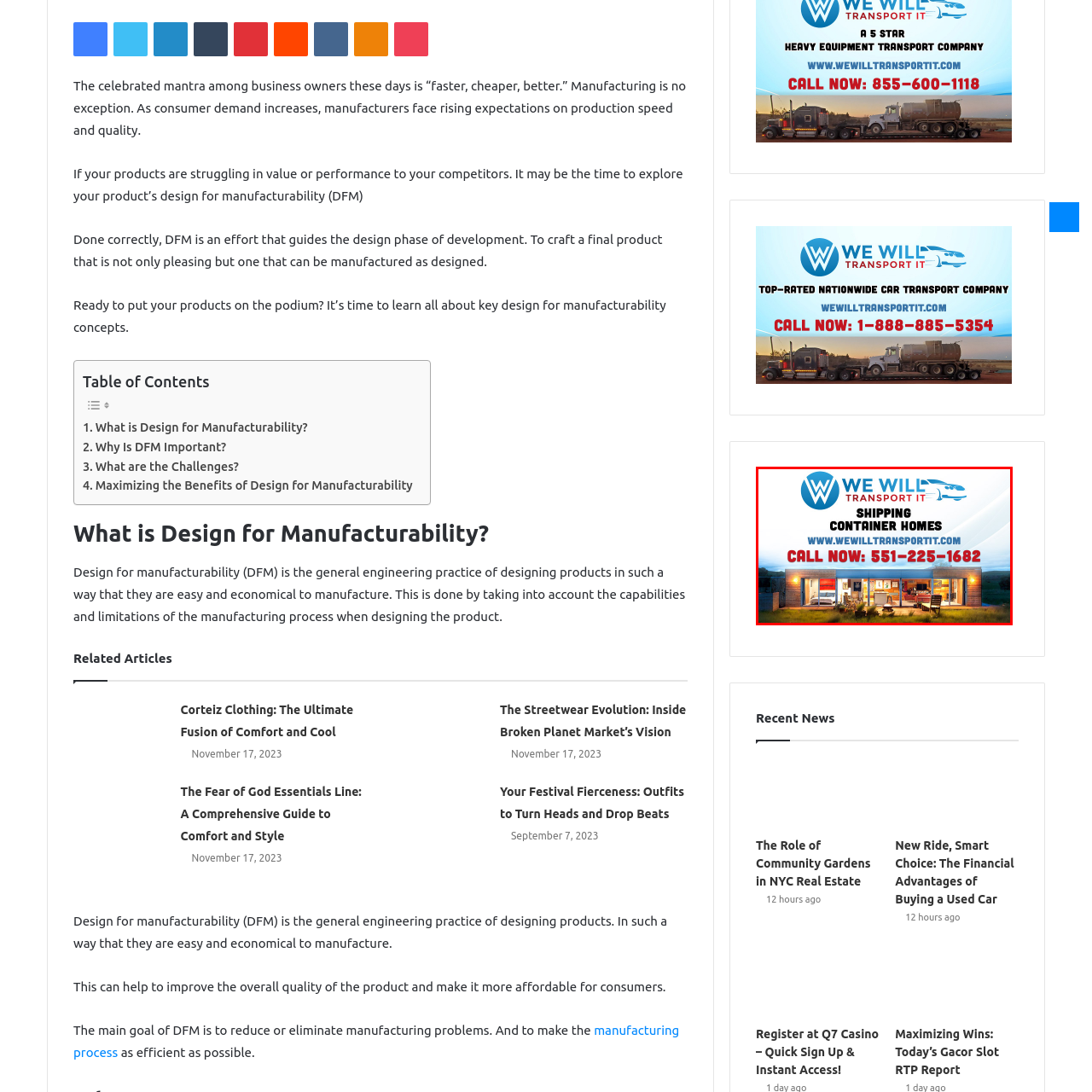What is the serene landscape in the background?
Inspect the image enclosed by the red bounding box and elaborate on your answer with as much detail as possible based on the visual cues.

The background image depicts a modern, beautifully designed shipping container home set against a serene landscape, conveying the attractive lifestyle associated with these innovative living spaces.